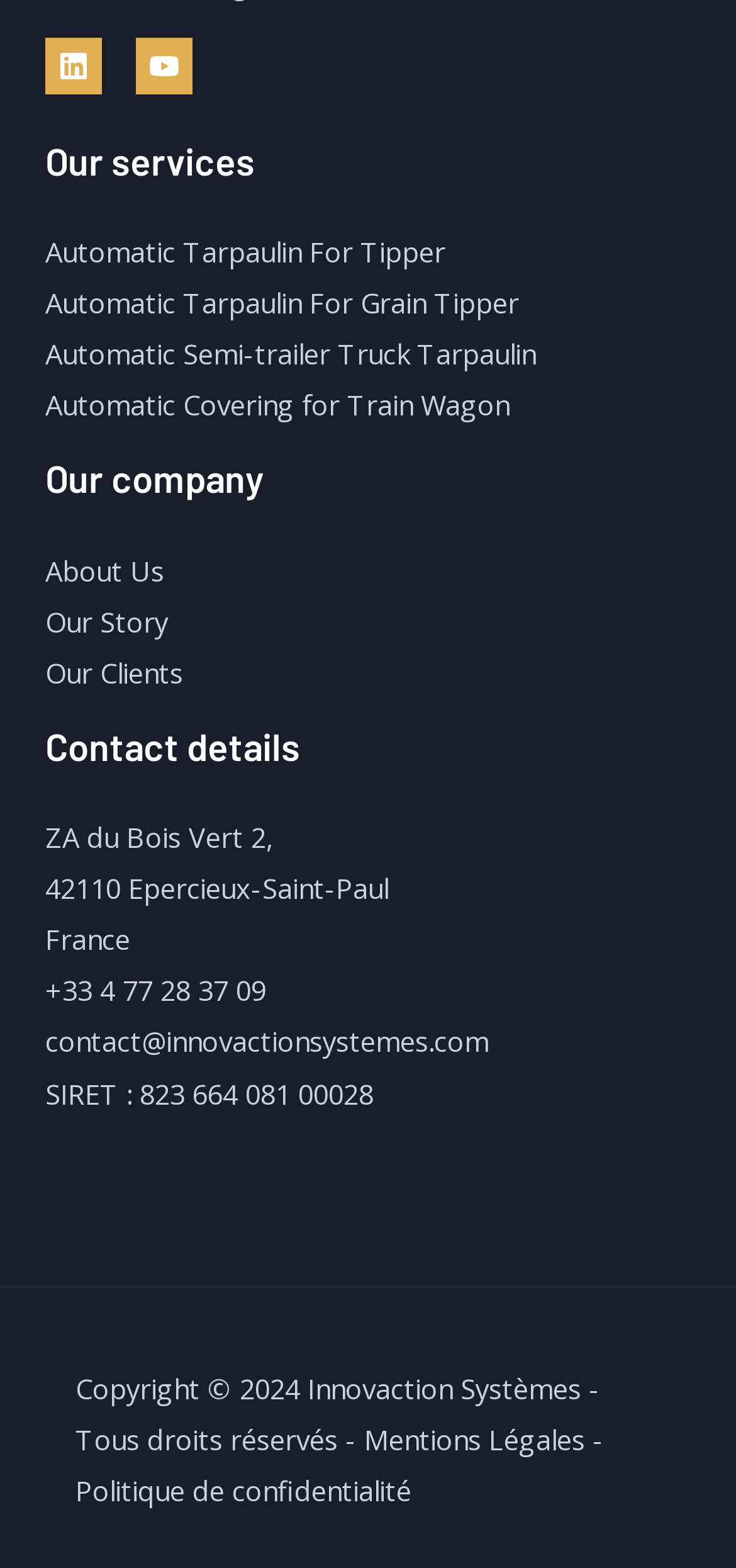Show the bounding box coordinates of the element that should be clicked to complete the task: "Learn about Automatic Tarpaulin For Tipper".

[0.062, 0.148, 0.605, 0.172]